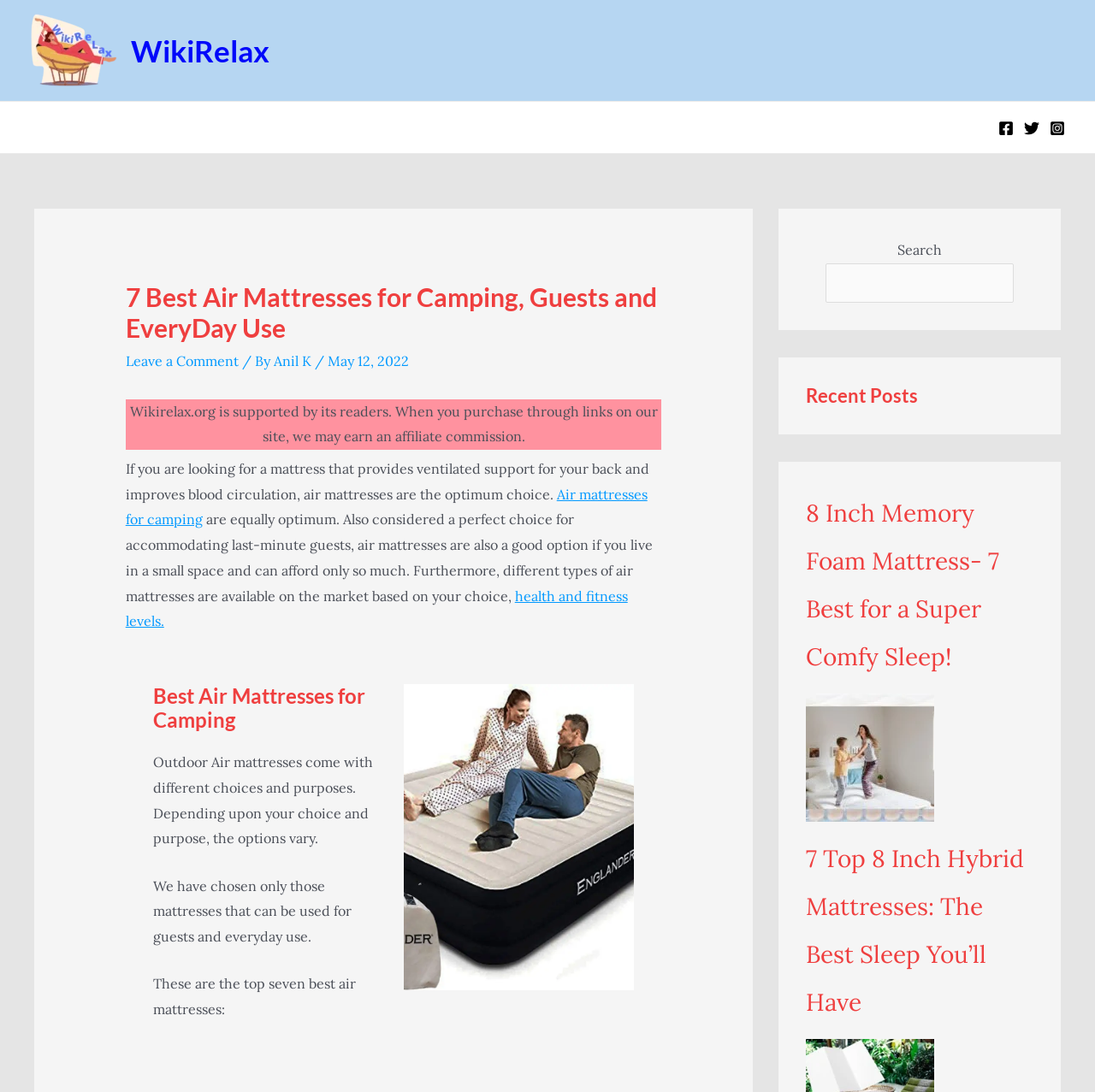What is the topic of the recent post?
Provide a comprehensive and detailed answer to the question.

The recent post section on the webpage lists a post titled '8 Inch Memory Foam Mattress- 7 Best for a Super Comfy Sleep!', indicating that the topic of the recent post is related to memory foam mattresses.